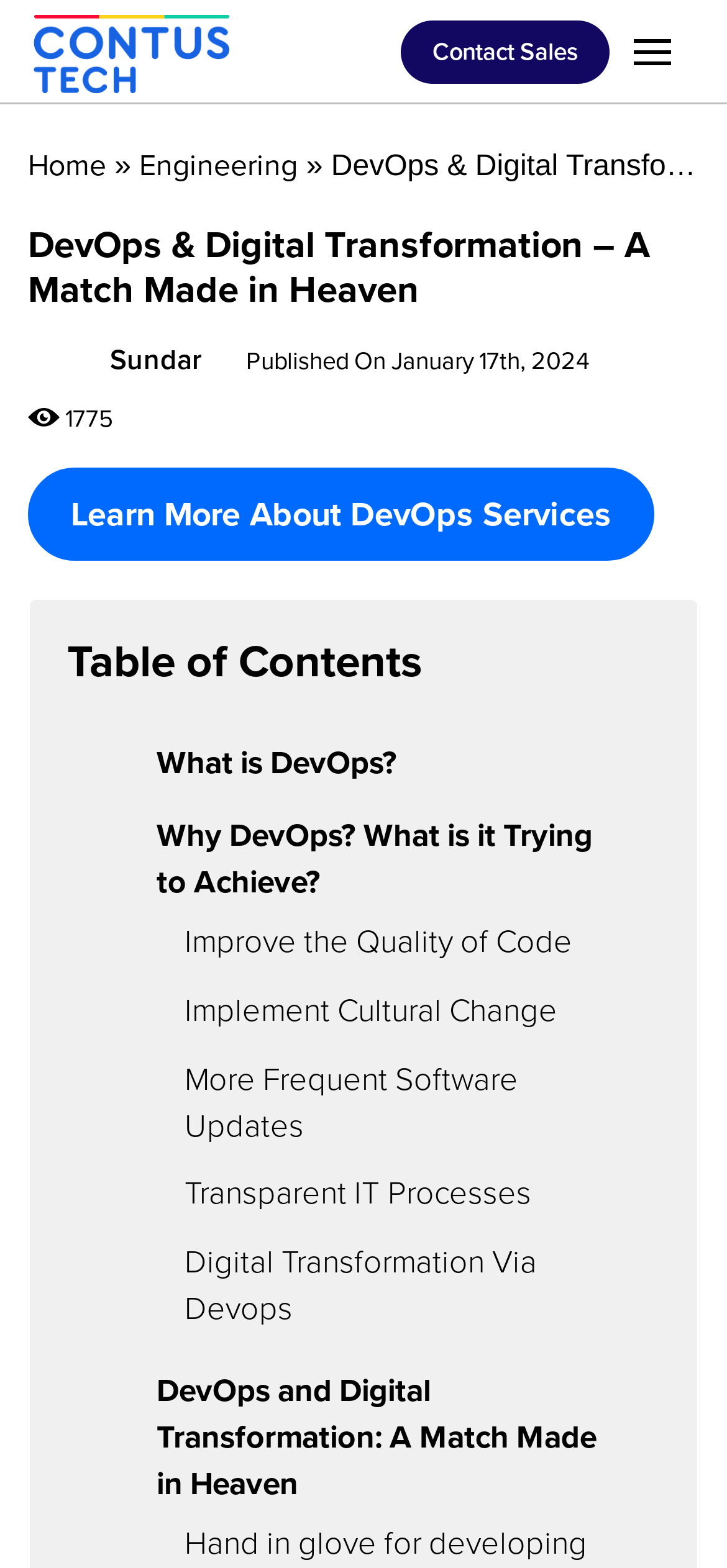Using the element description: "title="CONTUS TECH"", determine the bounding box coordinates. The coordinates should be in the format [left, top, right, bottom], with values between 0 and 1.

[0.046, 0.007, 0.29, 0.059]